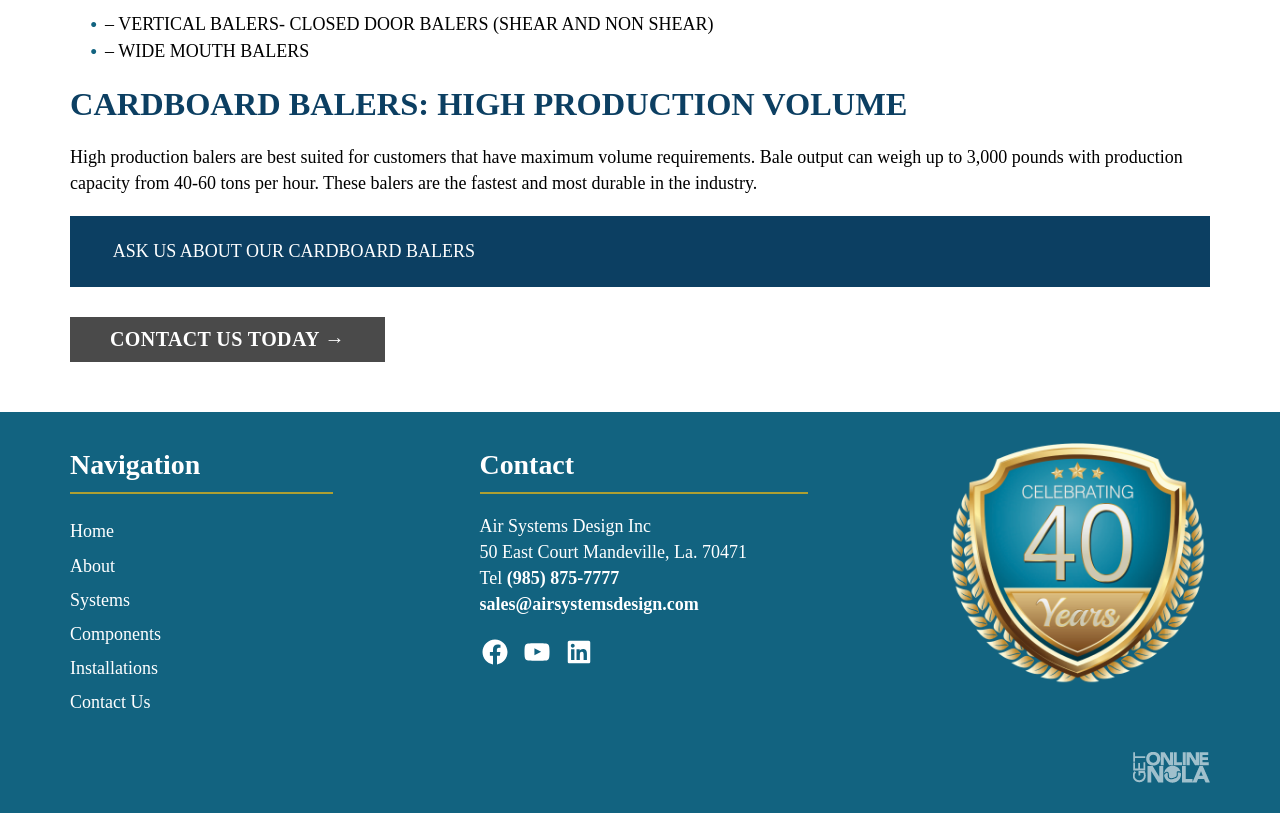Determine the bounding box for the described HTML element: "CONTACT US TODAY →". Ensure the coordinates are four float numbers between 0 and 1 in the format [left, top, right, bottom].

[0.055, 0.39, 0.301, 0.445]